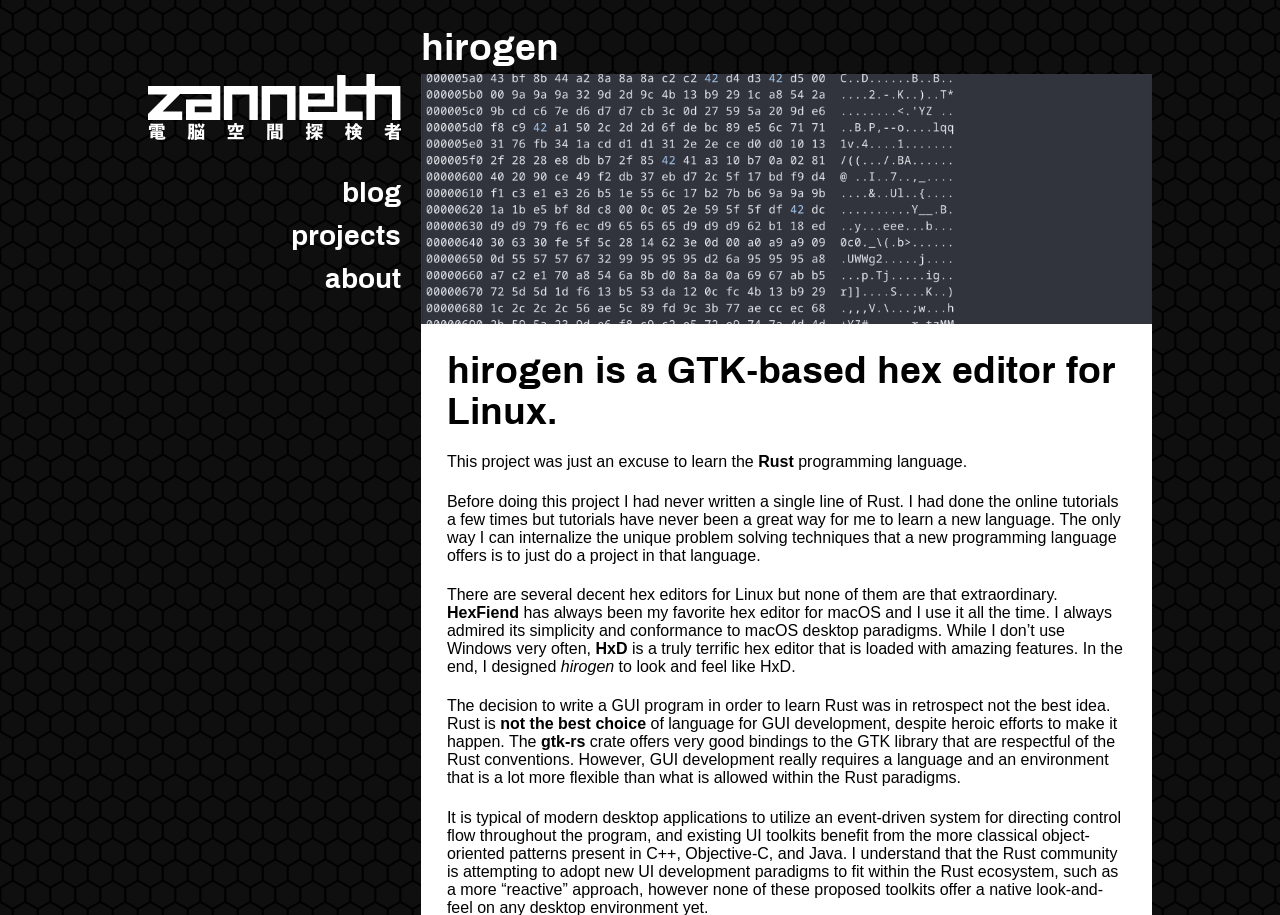Locate the bounding box coordinates of the region to be clicked to comply with the following instruction: "visit the projects page". The coordinates must be four float numbers between 0 and 1, in the form [left, top, right, bottom].

[0.228, 0.24, 0.314, 0.274]